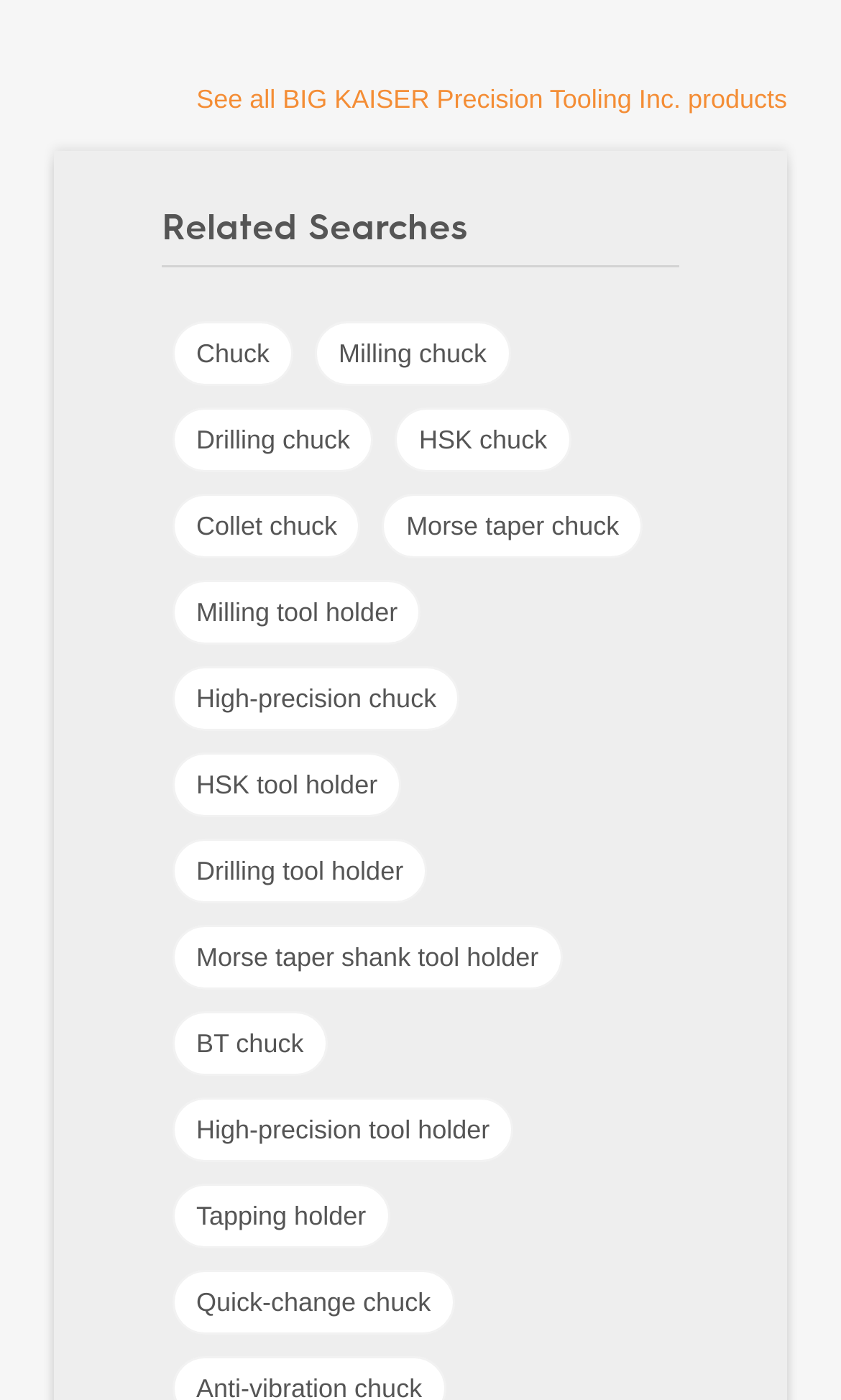Identify the bounding box coordinates for the UI element that matches this description: "Chuck".

[0.205, 0.229, 0.349, 0.275]